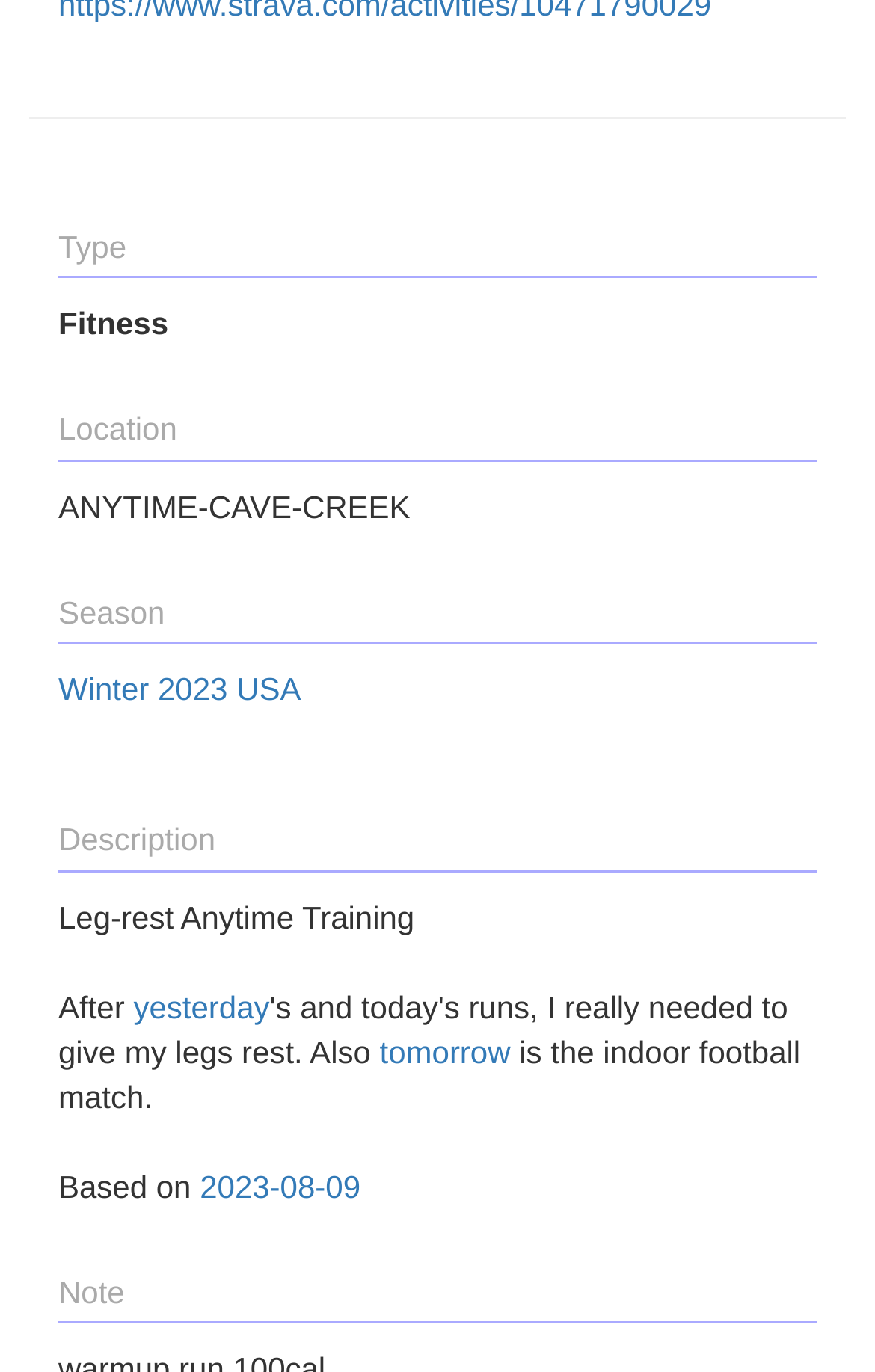What is the type of training?
Give a detailed explanation using the information visible in the image.

Based on the webpage, I found a heading 'Type' followed by a static text 'Fitness', which suggests that the type of training being referred to is fitness training.